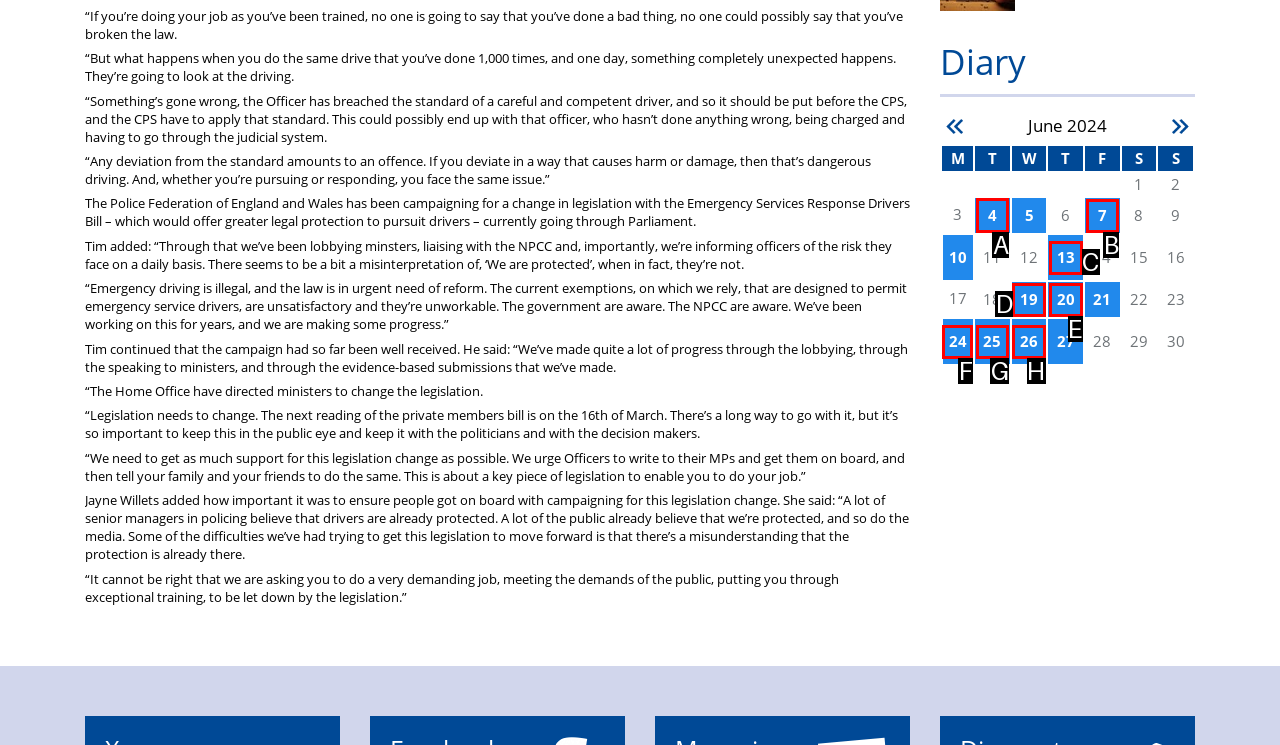From the given options, choose the one to complete the task: Click on '4'
Indicate the letter of the correct option.

A